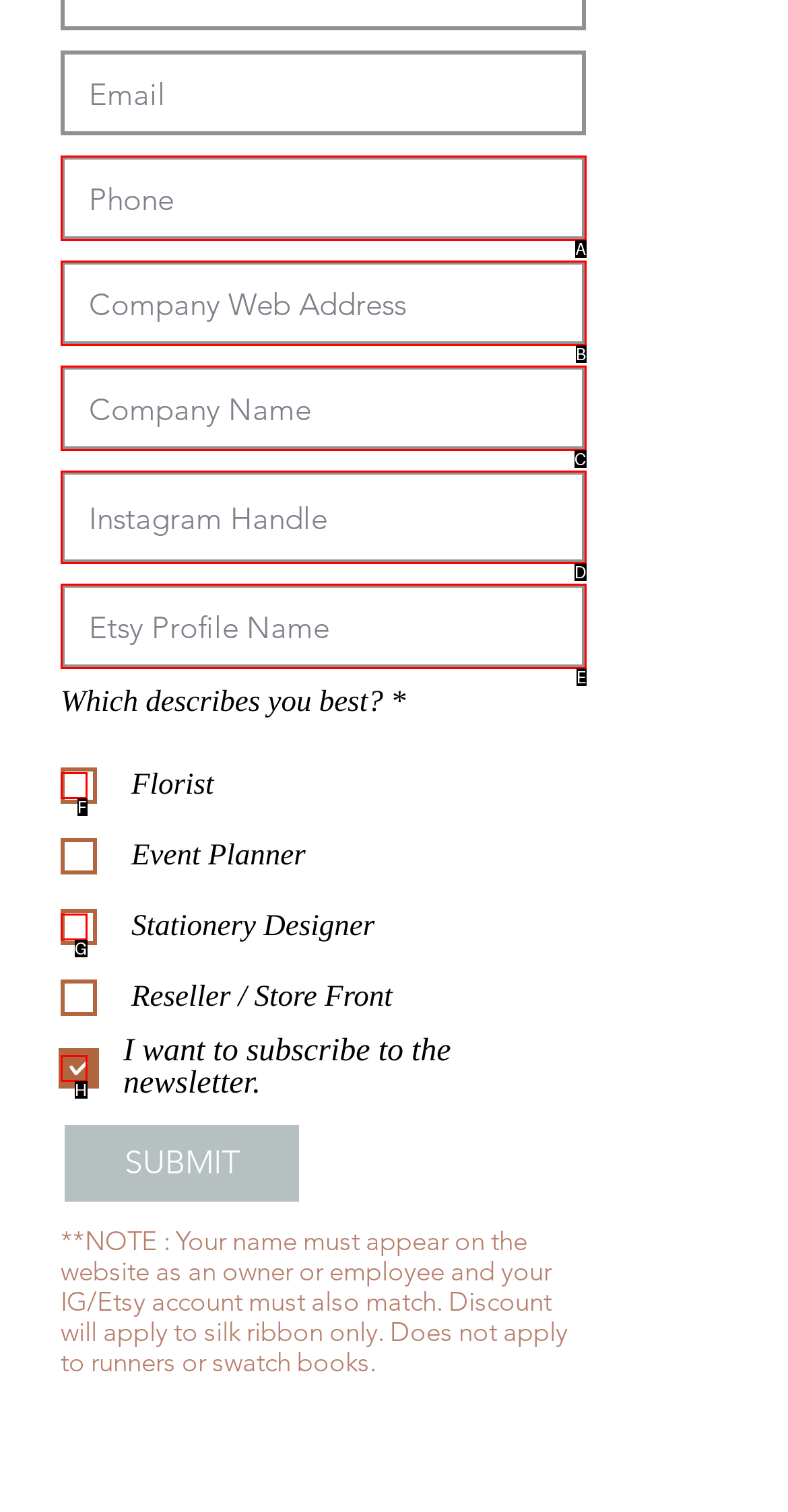Tell me which UI element to click to fulfill the given task: Check the Privacy policy. Respond with the letter of the correct option directly.

None